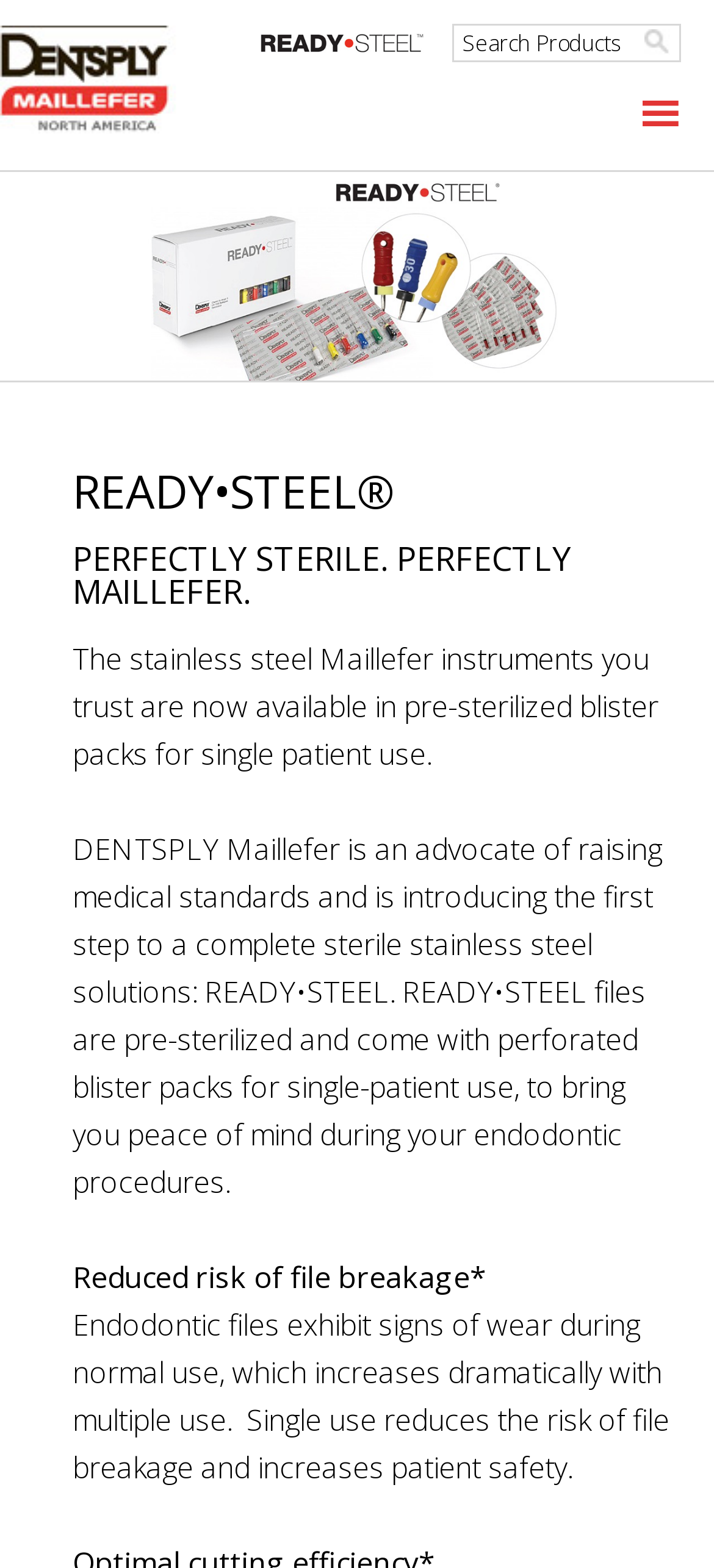What is the text on the top-left link?
Answer the question with a single word or phrase by looking at the picture.

MAILLEFER